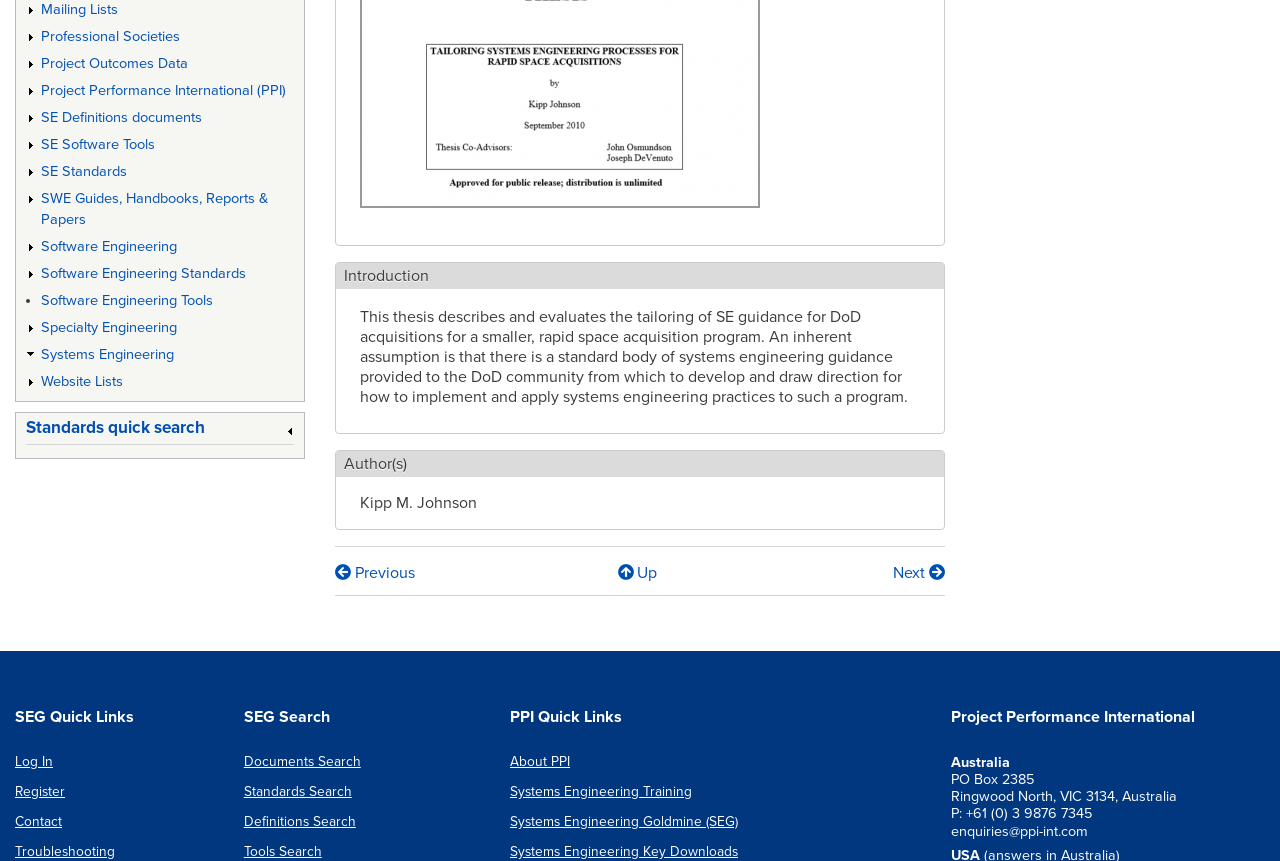Specify the bounding box coordinates of the area to click in order to follow the given instruction: "Click the 'Log In' link."

[0.012, 0.868, 0.043, 0.903]